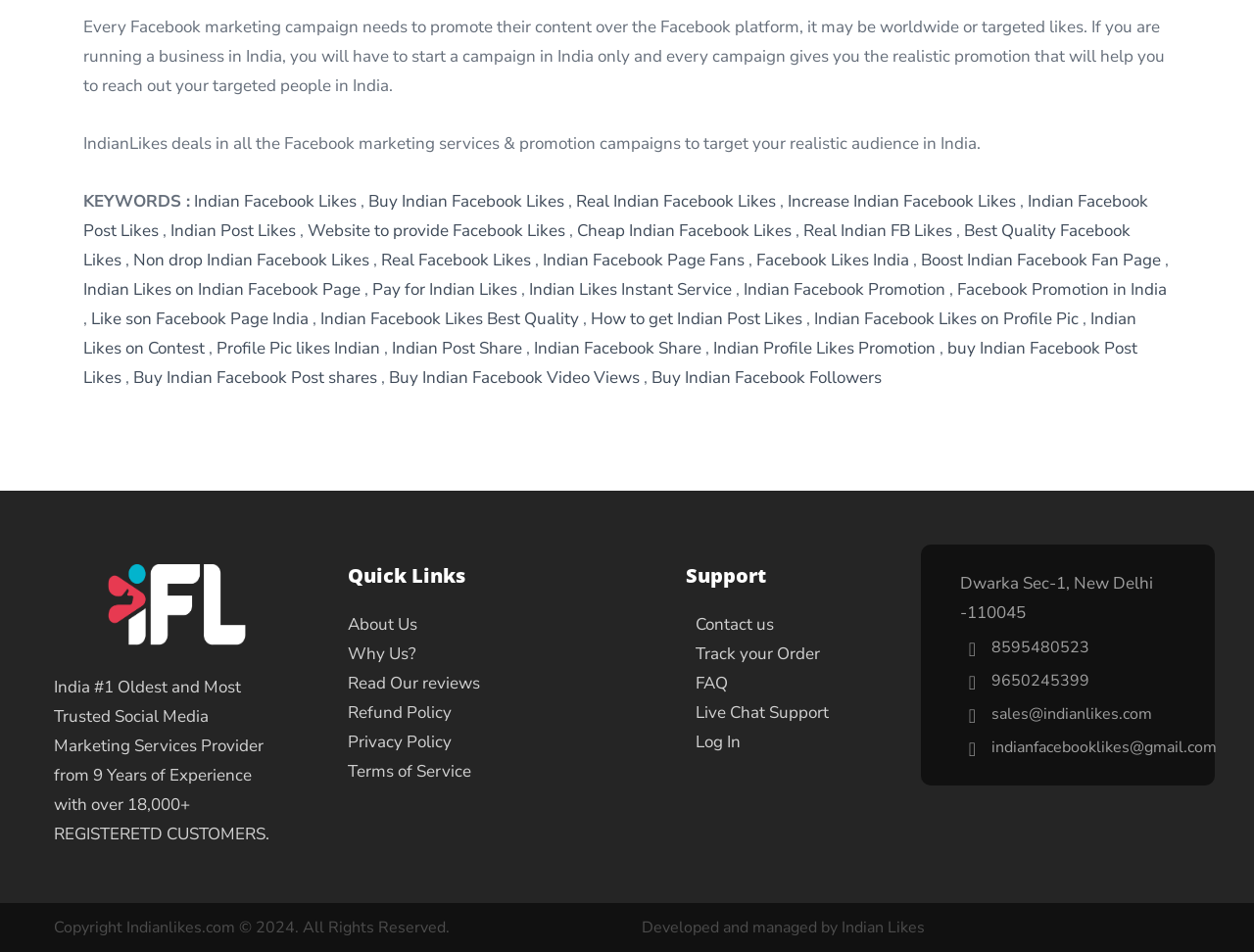Highlight the bounding box coordinates of the element that should be clicked to carry out the following instruction: "Get 'Indian Facebook Post Likes'". The coordinates must be given as four float numbers ranging from 0 to 1, i.e., [left, top, right, bottom].

[0.066, 0.323, 0.906, 0.378]